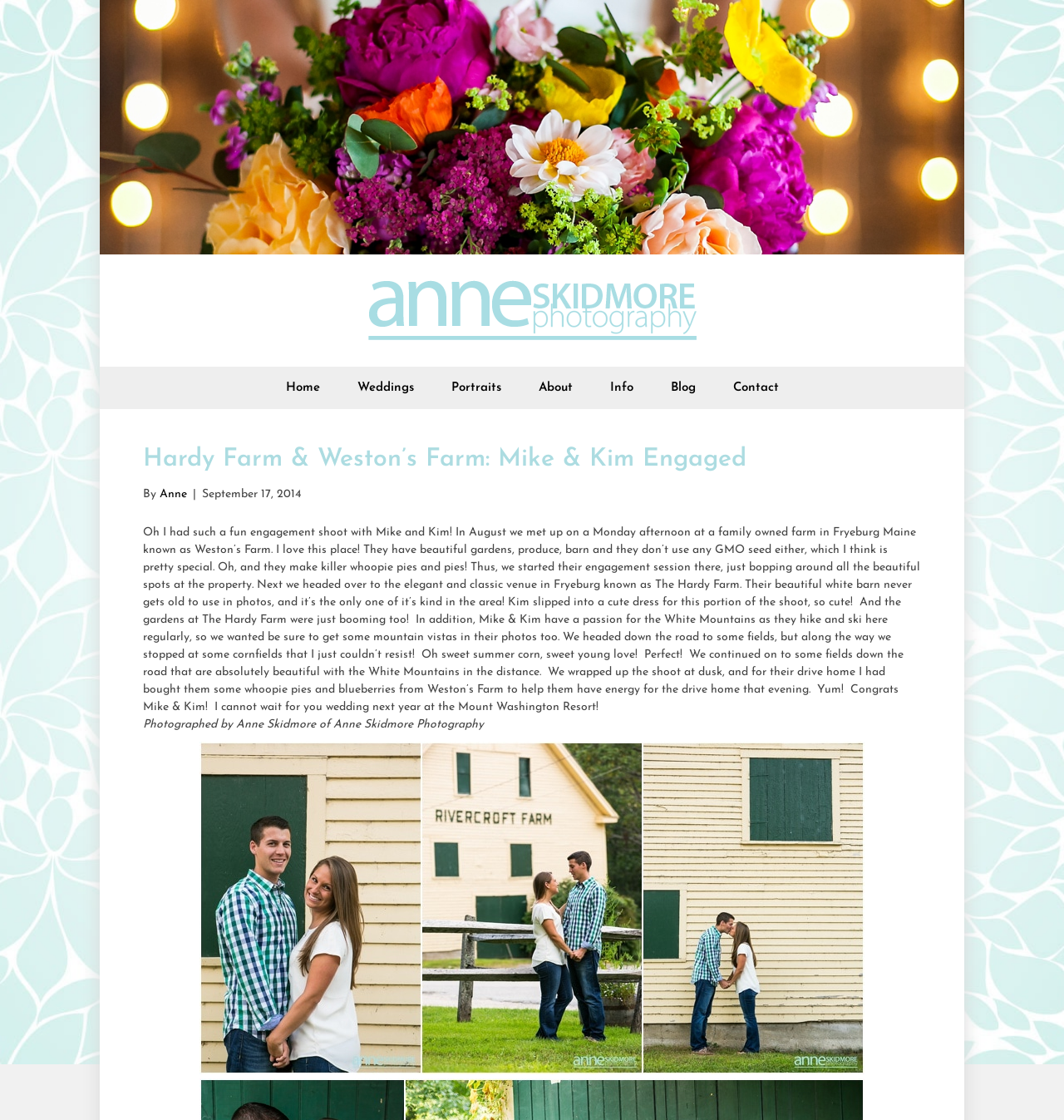Answer the question with a single word or phrase: 
What is the name of the resort where Mike and Kim's wedding will take place?

Mount Washington Resort